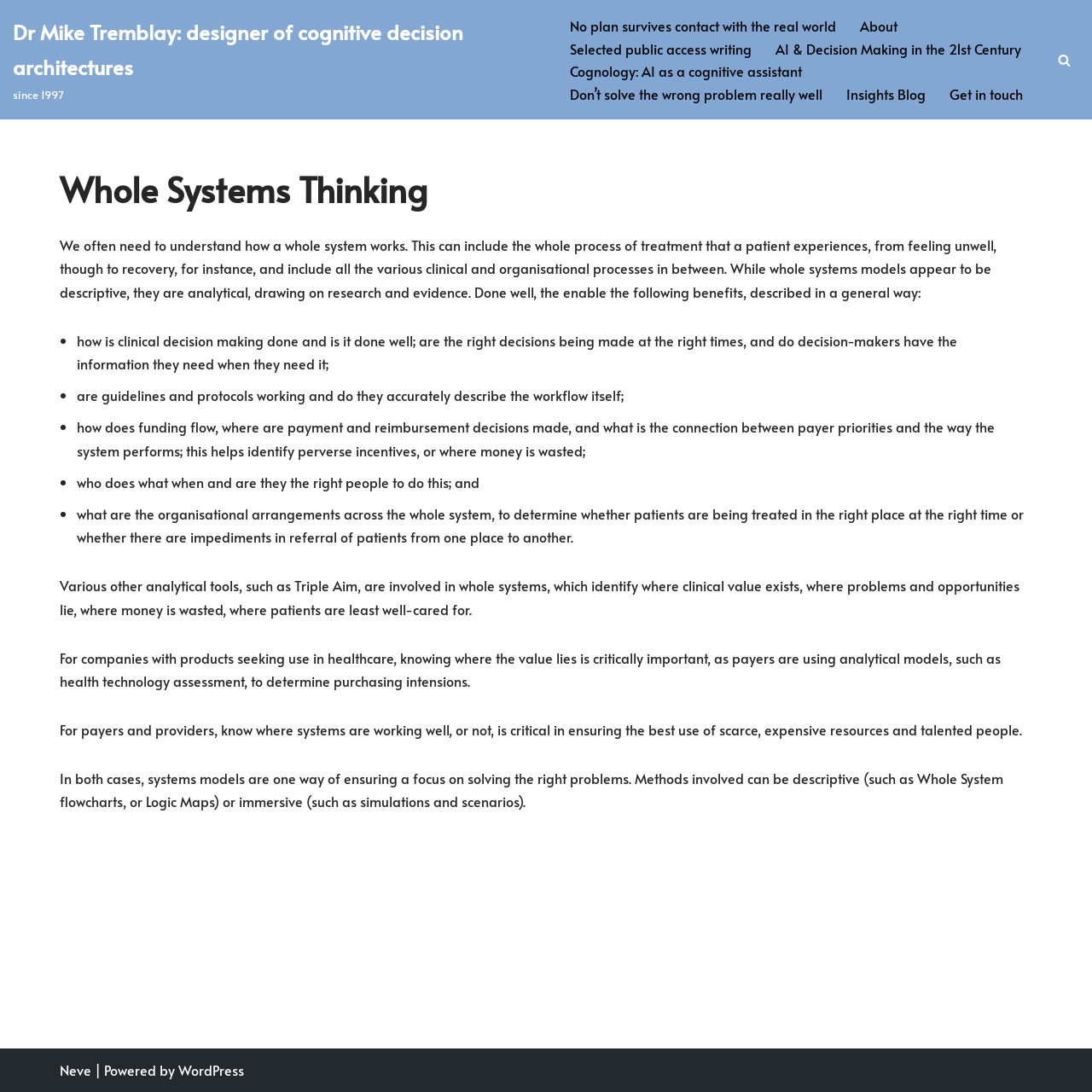Can you specify the bounding box coordinates for the region that should be clicked to fulfill this instruction: "Get in touch with Dr Mike Tremblay".

[0.87, 0.076, 0.937, 0.096]